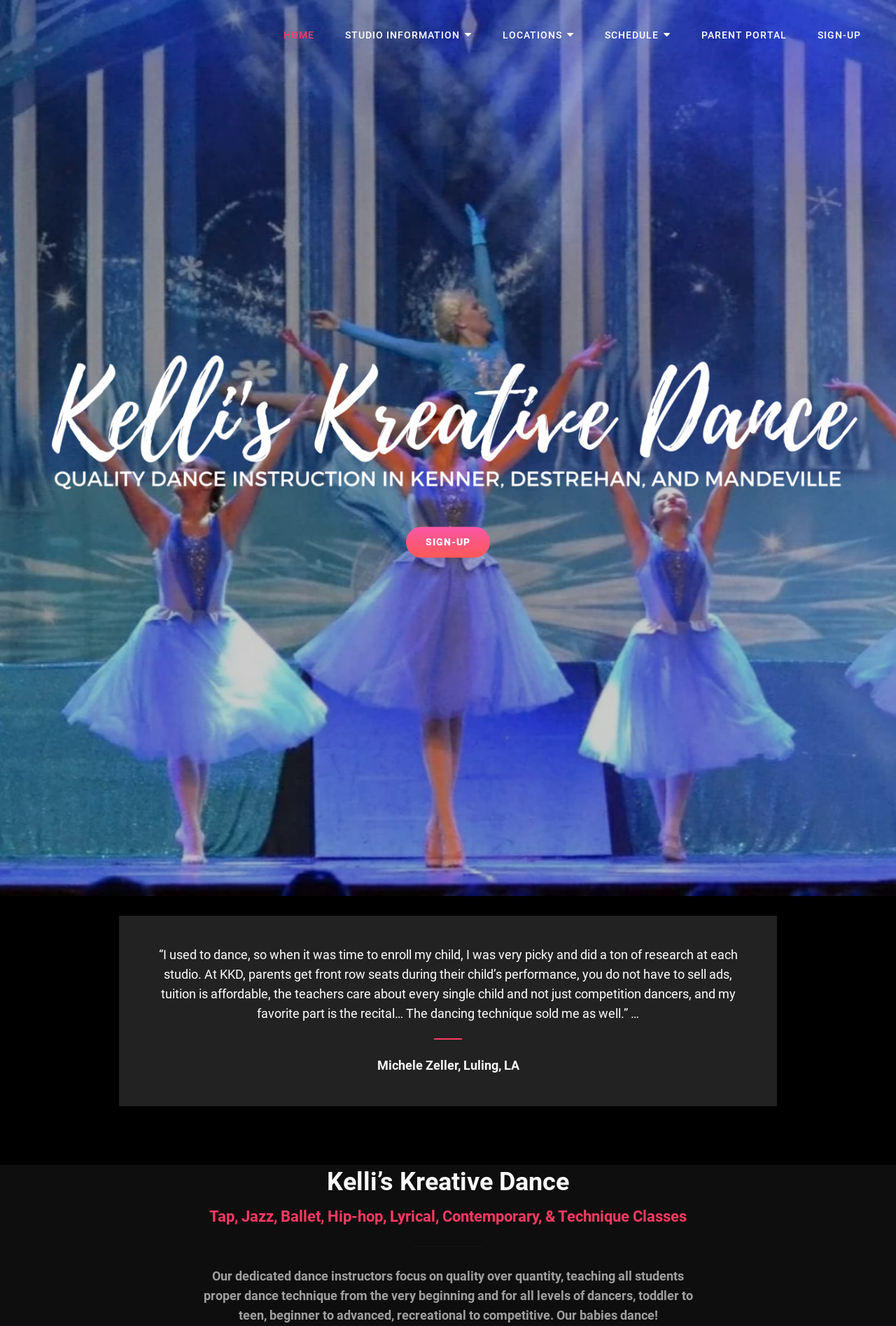Using the provided description Studio Information, find the bounding box coordinates for the UI element. Provide the coordinates in (top-left x, top-left y, bottom-right x, bottom-right y) format, ensuring all values are between 0 and 1.

[0.37, 0.004, 0.542, 0.049]